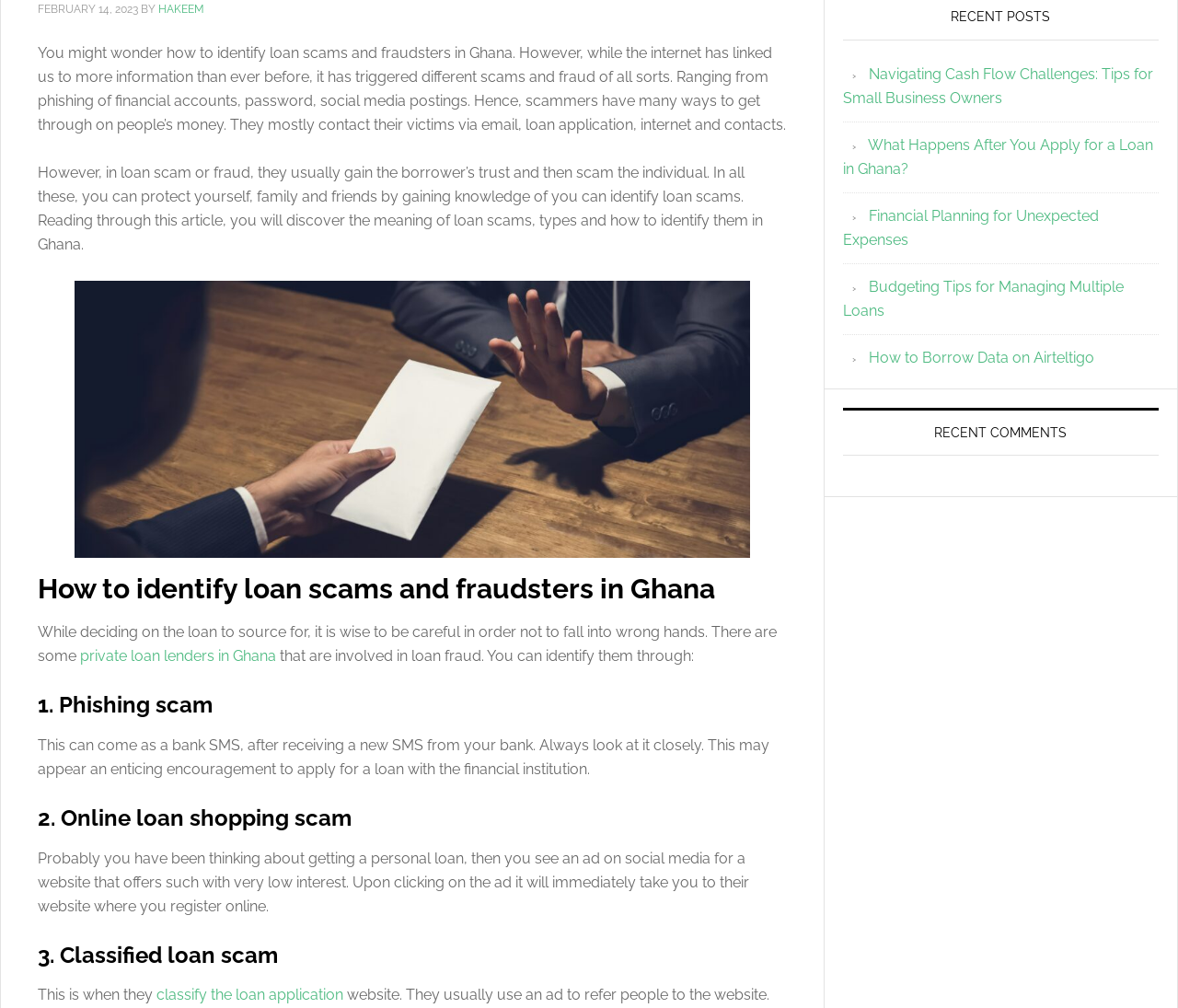Predict the bounding box for the UI component with the following description: "hakeem".

[0.134, 0.003, 0.173, 0.016]